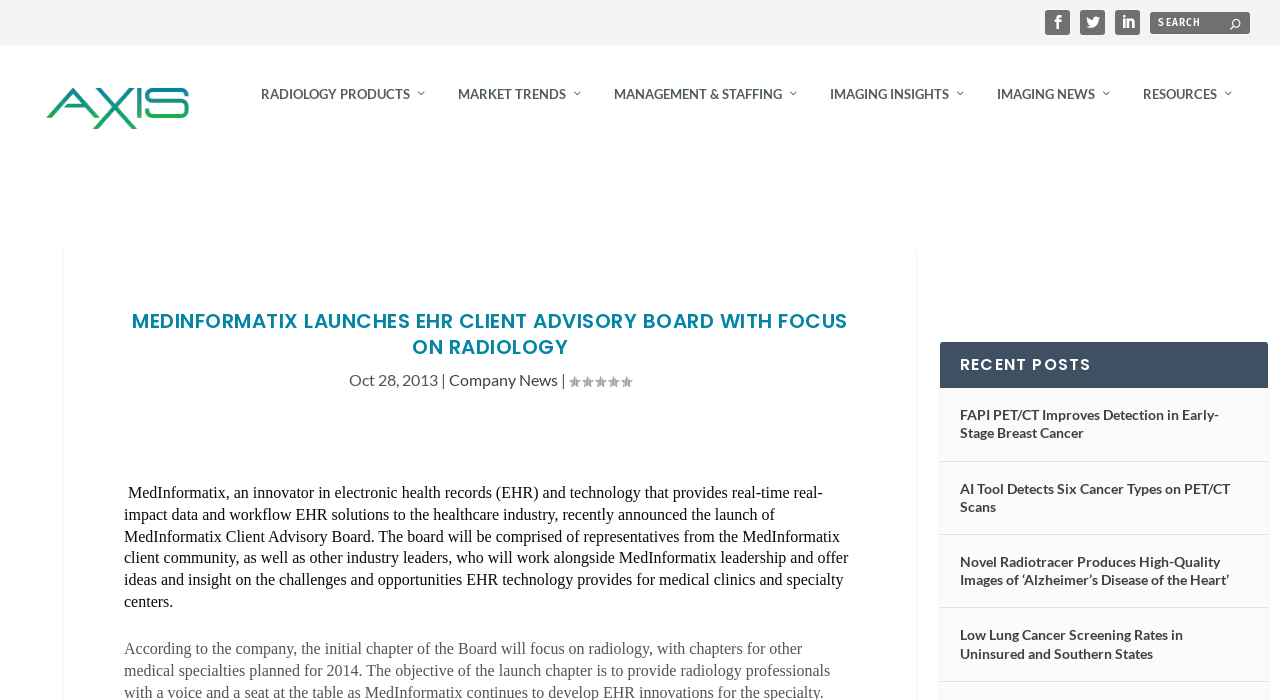Specify the bounding box coordinates of the element's region that should be clicked to achieve the following instruction: "Search for something". The bounding box coordinates consist of four float numbers between 0 and 1, in the format [left, top, right, bottom].

[0.898, 0.014, 0.977, 0.049]